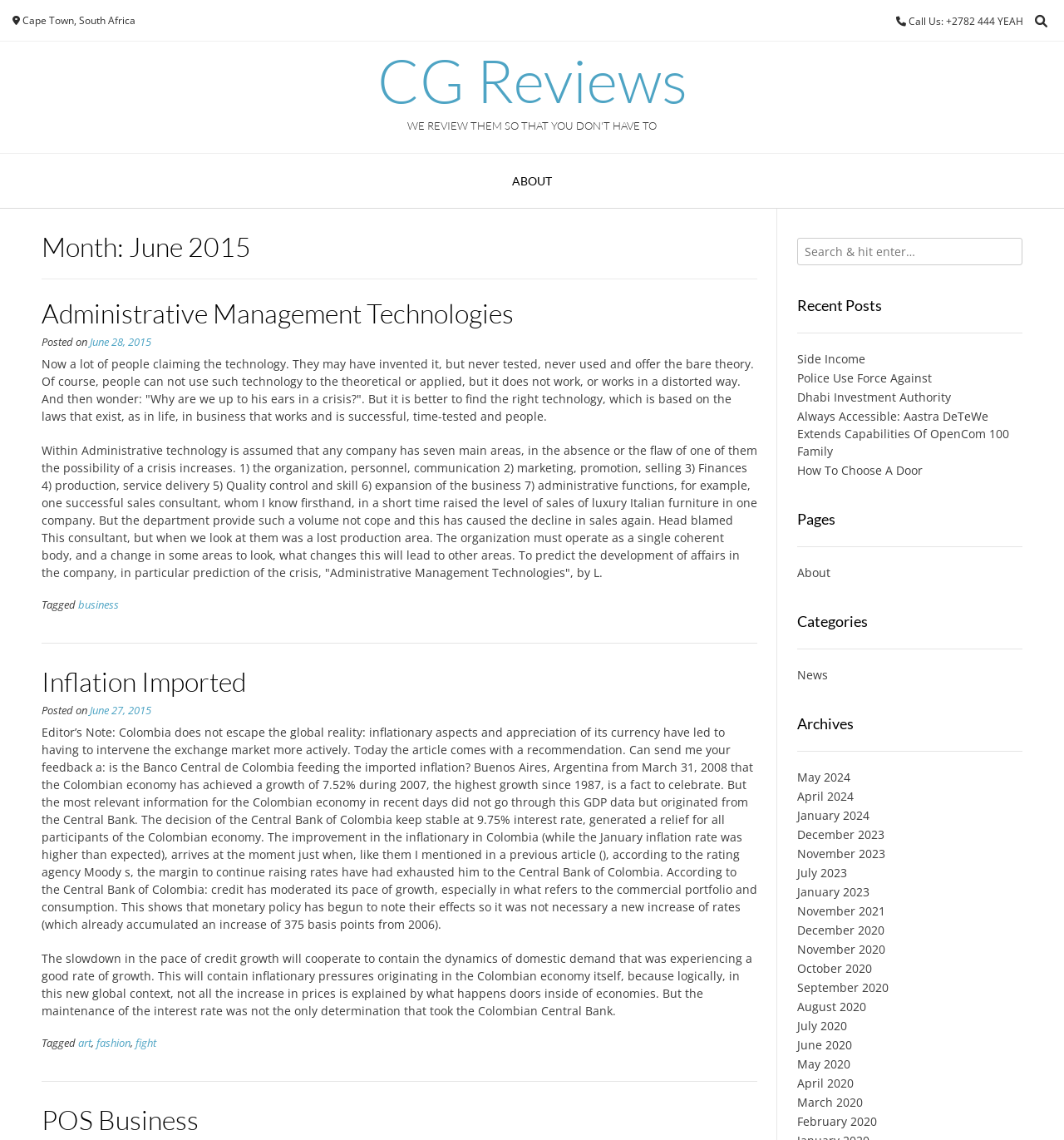Locate the bounding box coordinates of the area where you should click to accomplish the instruction: "Check the latest post".

None